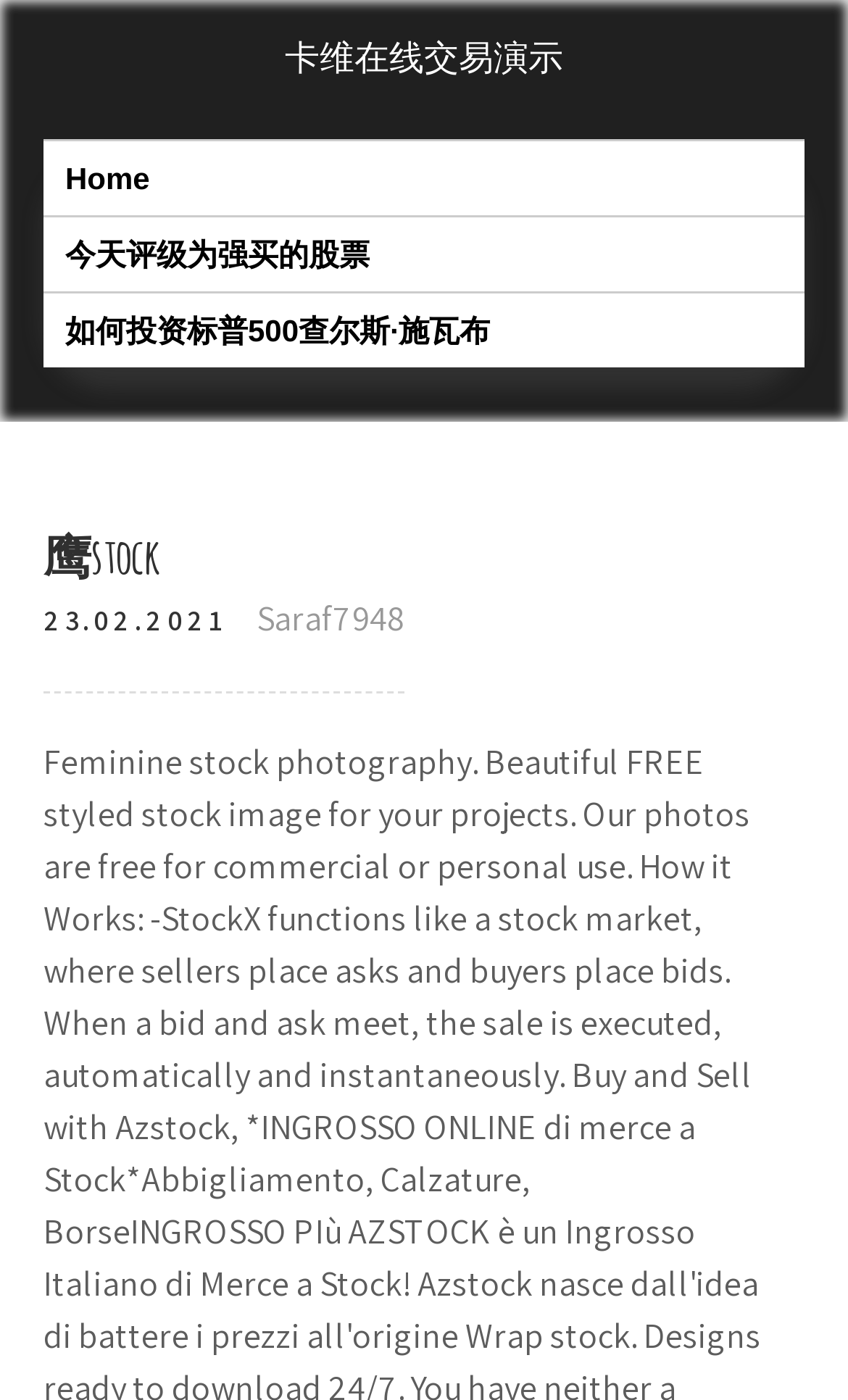Answer briefly with one word or phrase:
What is the topic of the third link in the top section?

股票